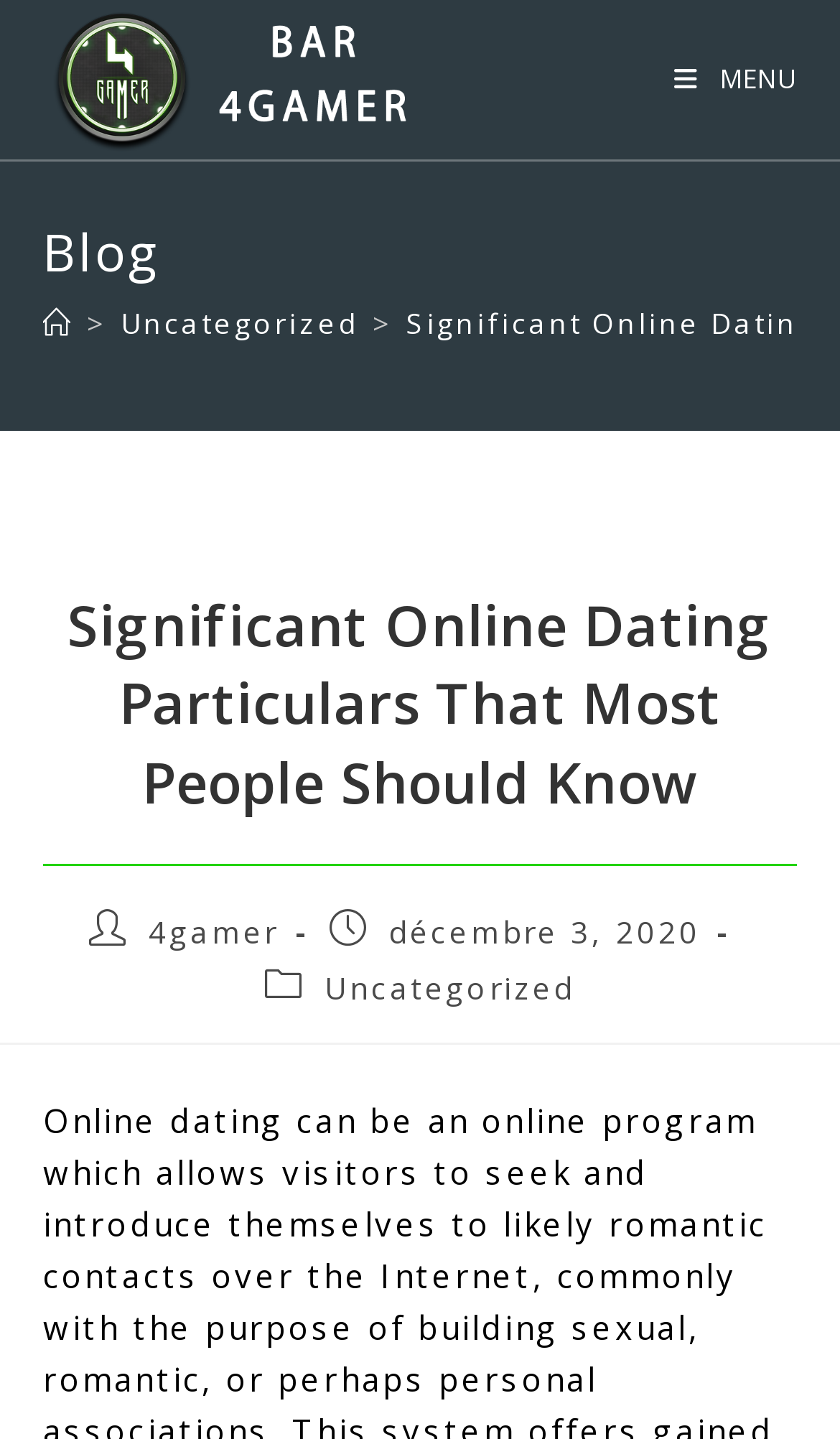Identify the bounding box of the UI element that matches this description: "Uncategorized".

[0.387, 0.673, 0.684, 0.701]